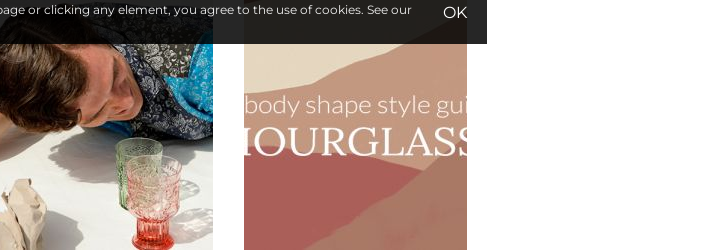What is the atmosphere suggested by the colorful glassware?
Look at the image and provide a short answer using one word or a phrase.

Inviting